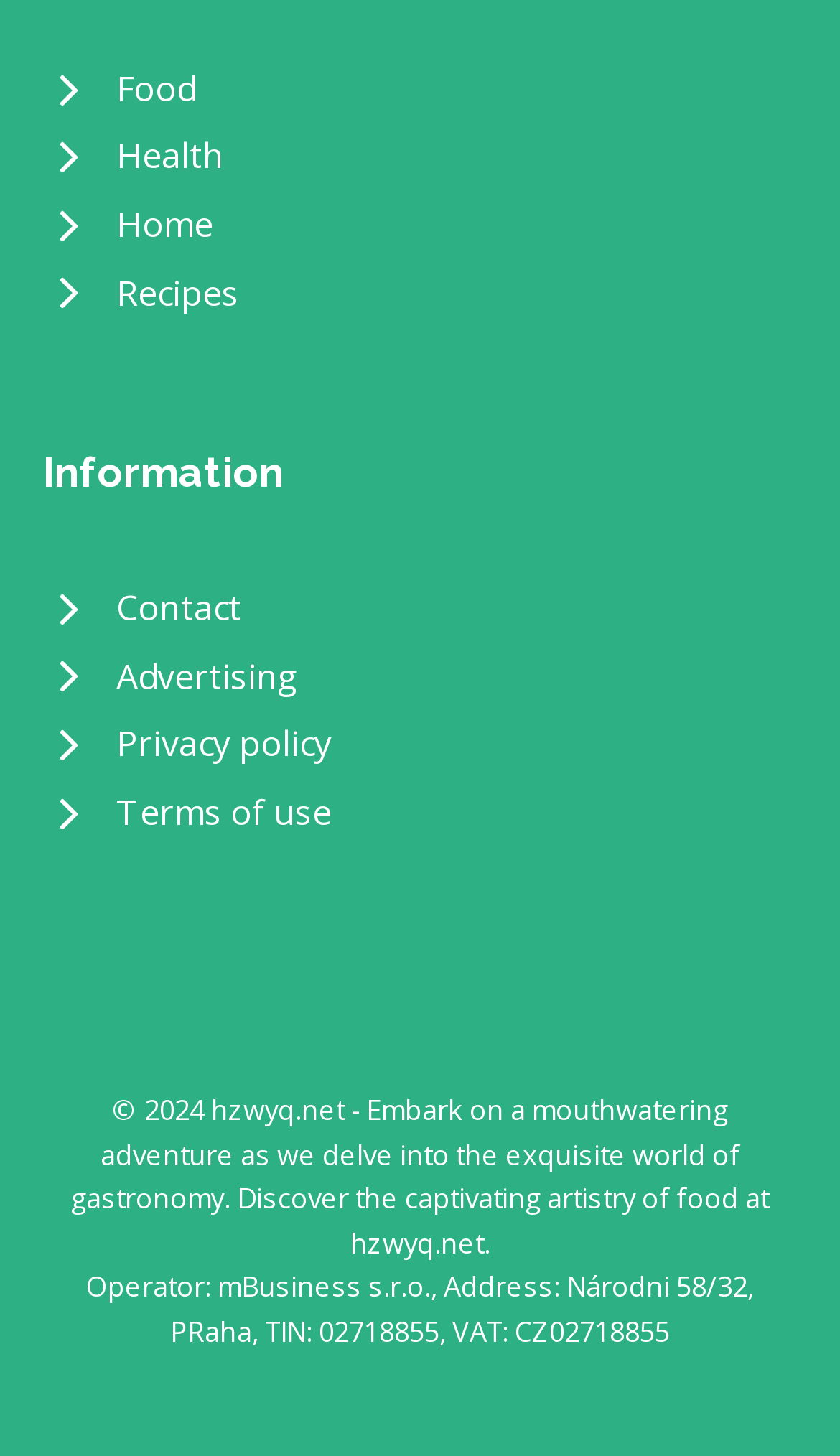Locate the bounding box coordinates of the area to click to fulfill this instruction: "Explore Recipes". The bounding box should be presented as four float numbers between 0 and 1, in the order [left, top, right, bottom].

[0.051, 0.179, 0.949, 0.225]